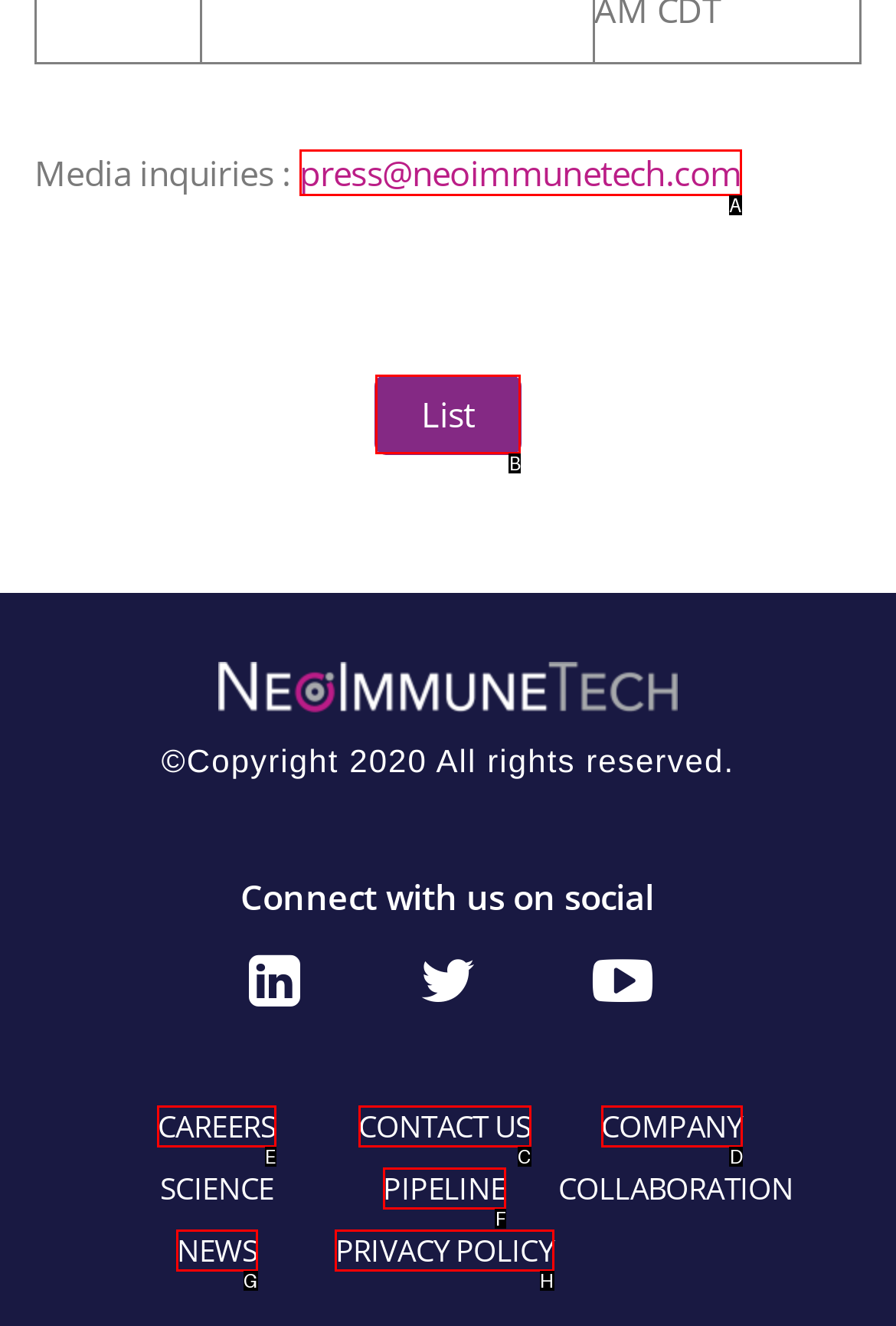Determine the right option to click to perform this task: Explore careers
Answer with the correct letter from the given choices directly.

E